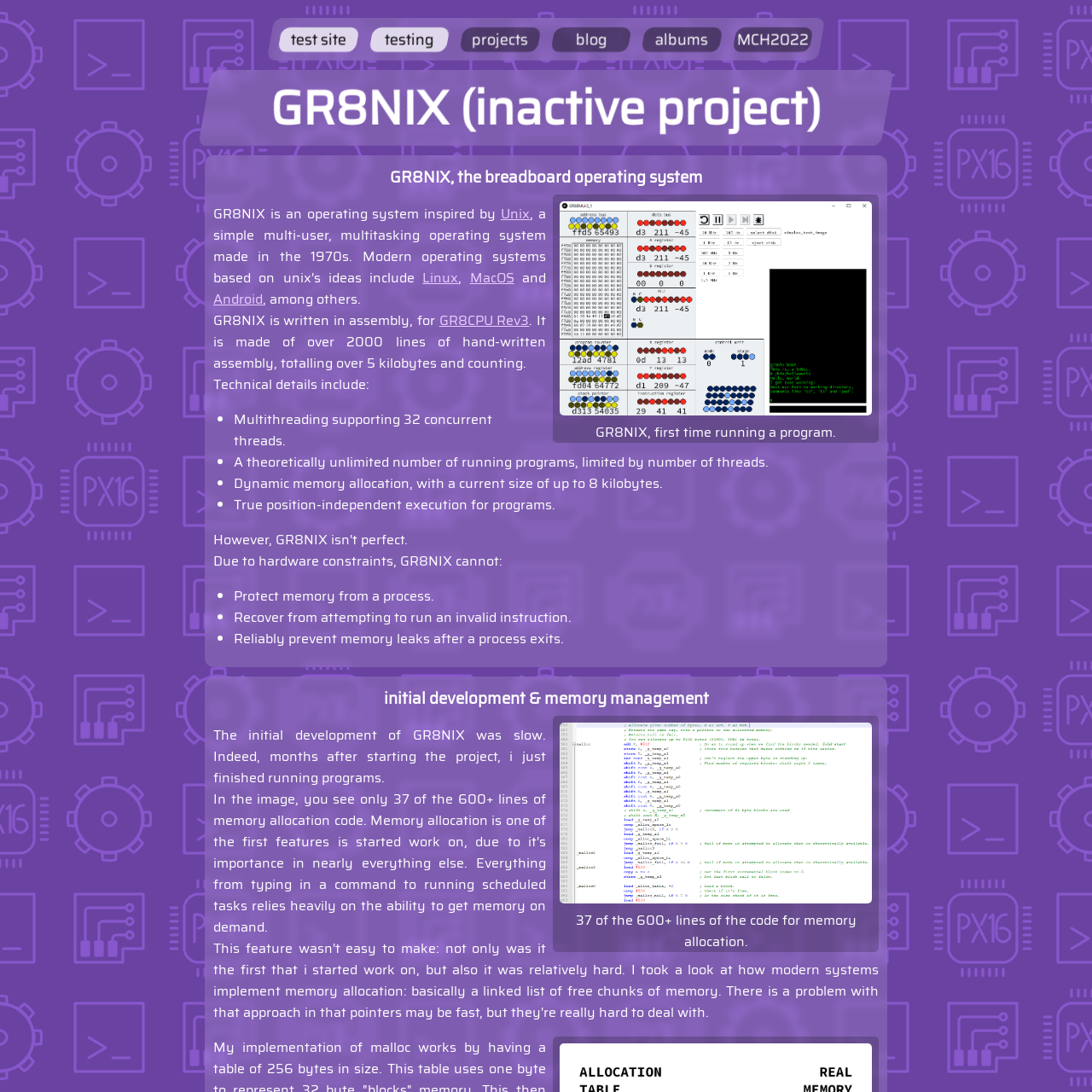Please give a one-word or short phrase response to the following question: 
What is the name of the operating system?

GR8NIX